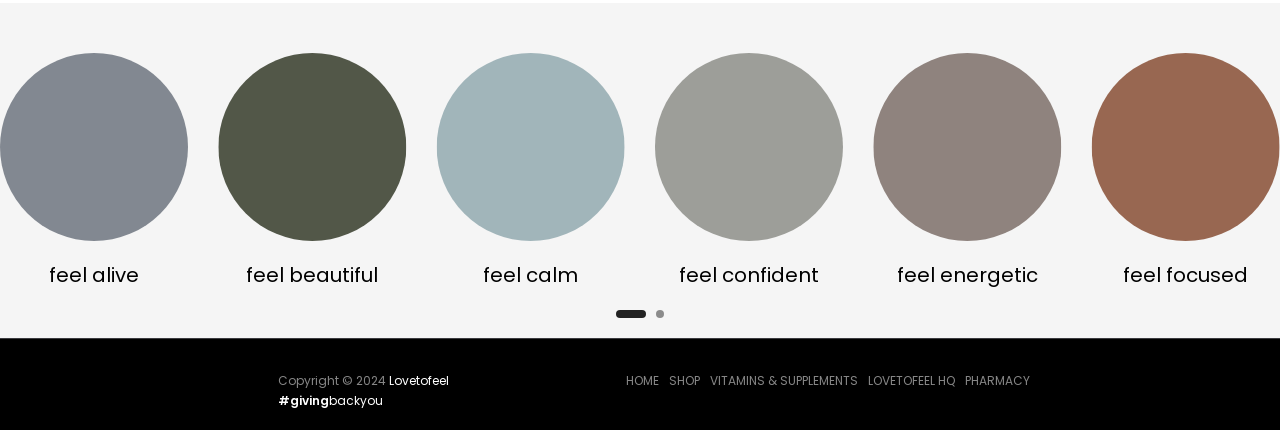Please answer the following question using a single word or phrase: 
What are the different feelings listed on the webpage?

Alive, Beautiful, Calm, Confident, Energetic, Focused